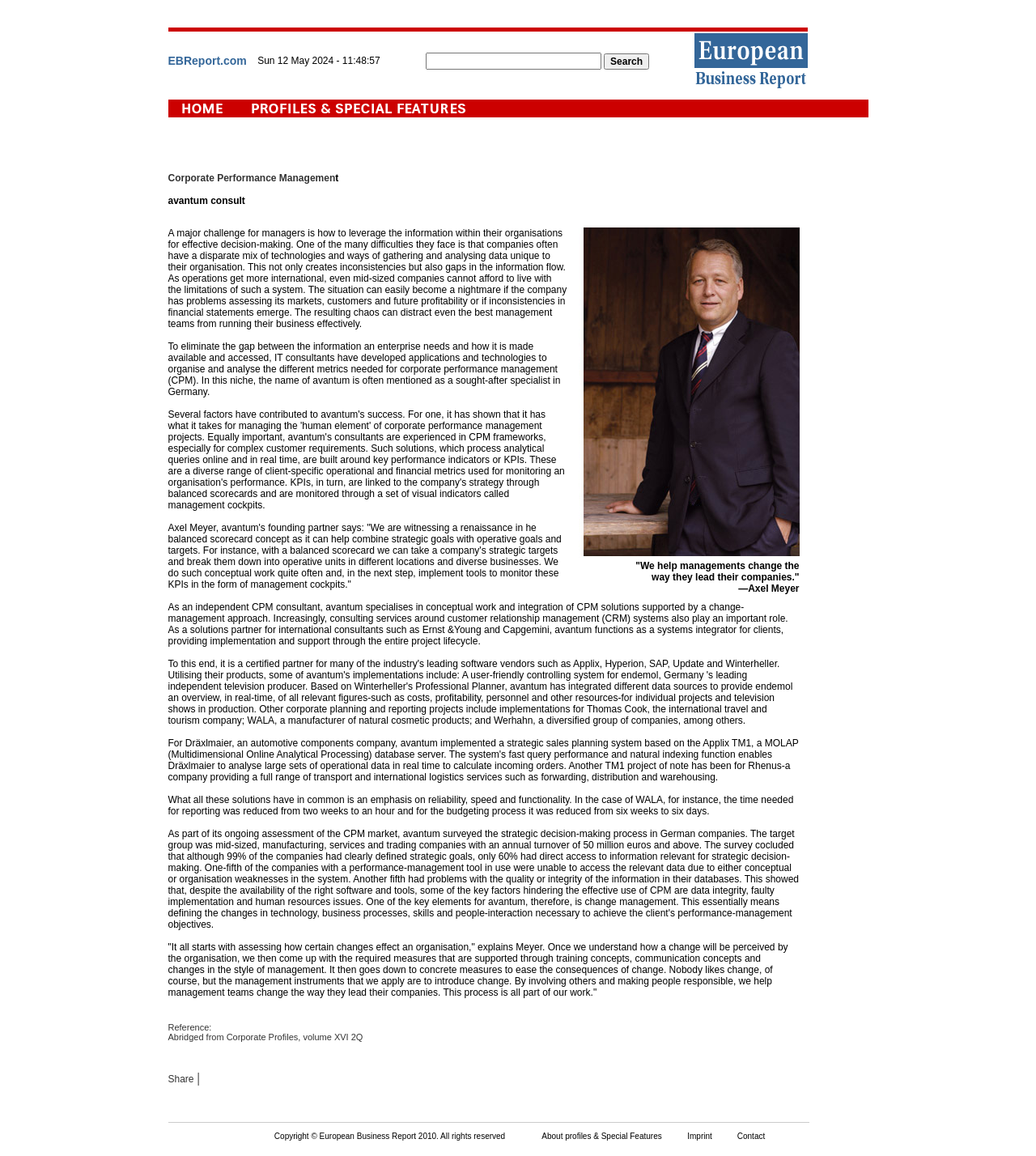Summarize the webpage with intricate details.

The webpage is a corporate profile page for avantum consult, a specialist in corporate performance management (CPM) in Germany. At the top of the page, there is a header section with a logo, navigation menu, and a search bar. Below the header, there is a main content section that spans the entire width of the page.

The main content section is divided into two columns. The left column contains a brief introduction to avantum consult, its founding partner Axel Meyer, and a quote from him. The right column contains a detailed description of avantum consult's services, including CPM, customer relationship management (CRM), and change management. The text is divided into several paragraphs, with headings and subheadings to organize the content.

Throughout the page, there are several images, including a logo, a photo of Axel Meyer, and a few icons. The page also contains several links to other pages, including a profiles and special features page, an imprint page, and a contact page.

At the bottom of the page, there is a footer section with a copyright notice, a link to the European Business Report website, and a few other links. The footer section spans the entire width of the page.